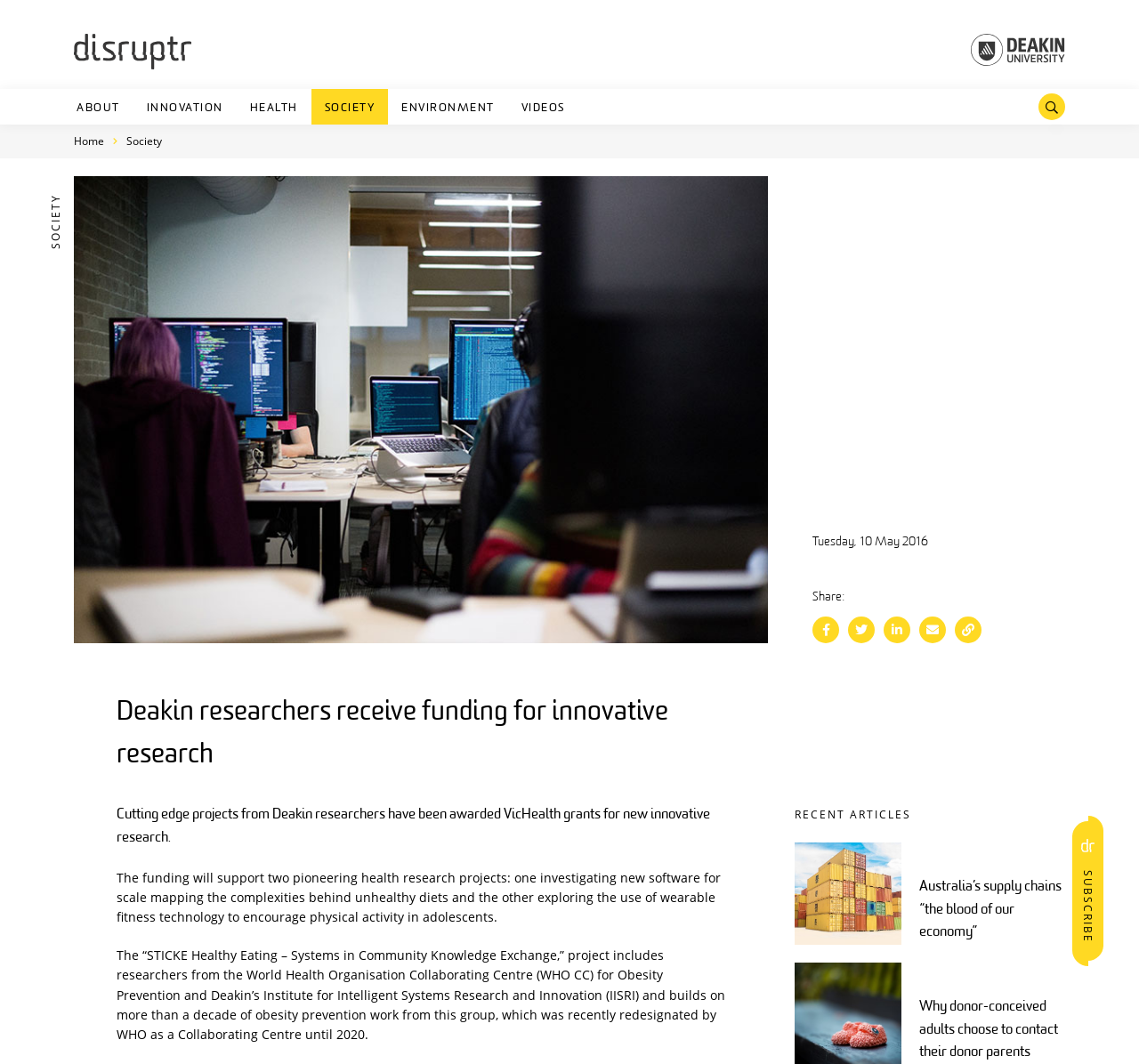Determine the bounding box coordinates of the clickable region to follow the instruction: "Search for something".

None